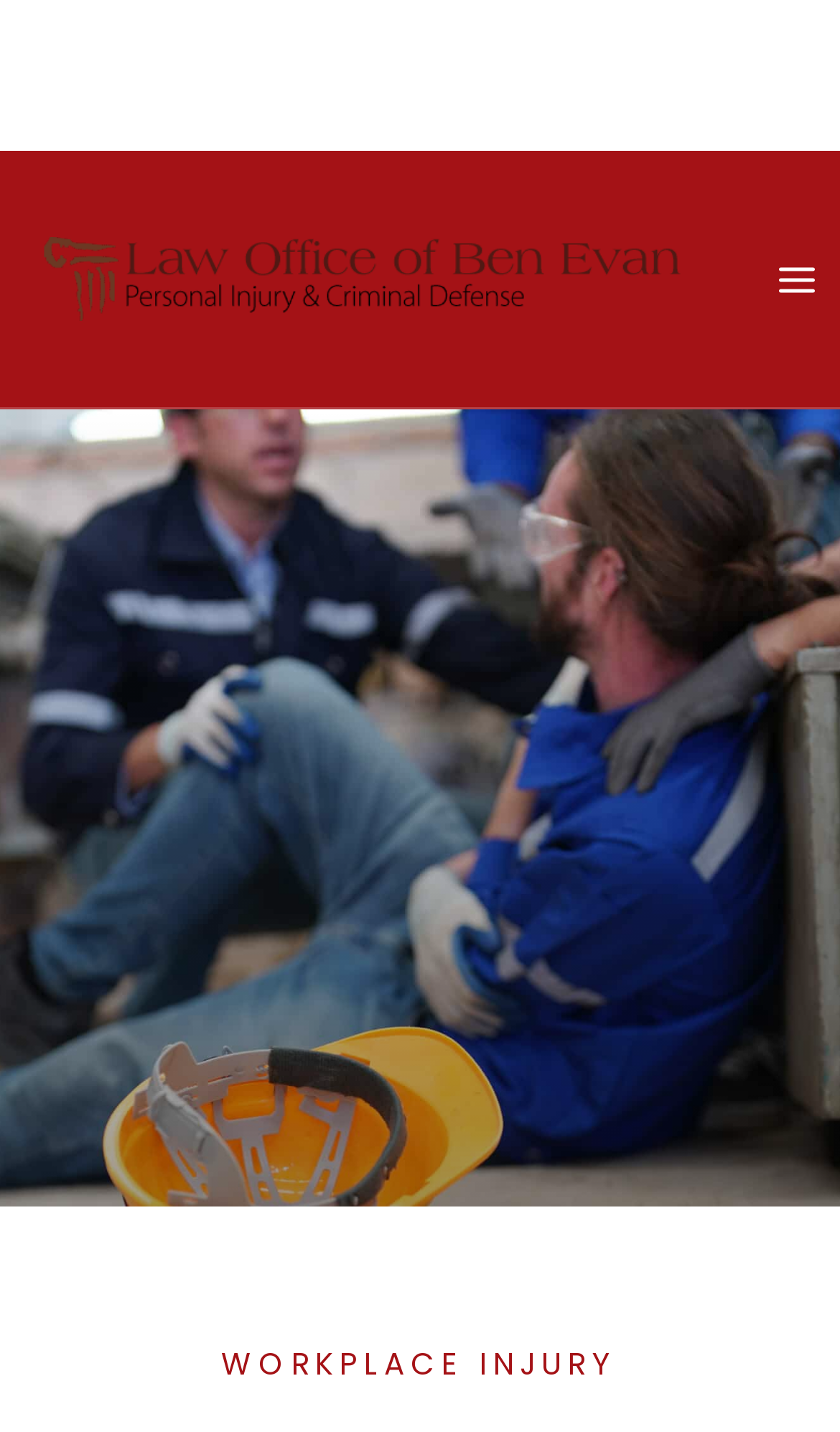Locate the UI element described as follows: "Workplace Injury". Return the bounding box coordinates as four float numbers between 0 and 1 in the order [left, top, right, bottom].

[0.263, 0.938, 0.737, 0.968]